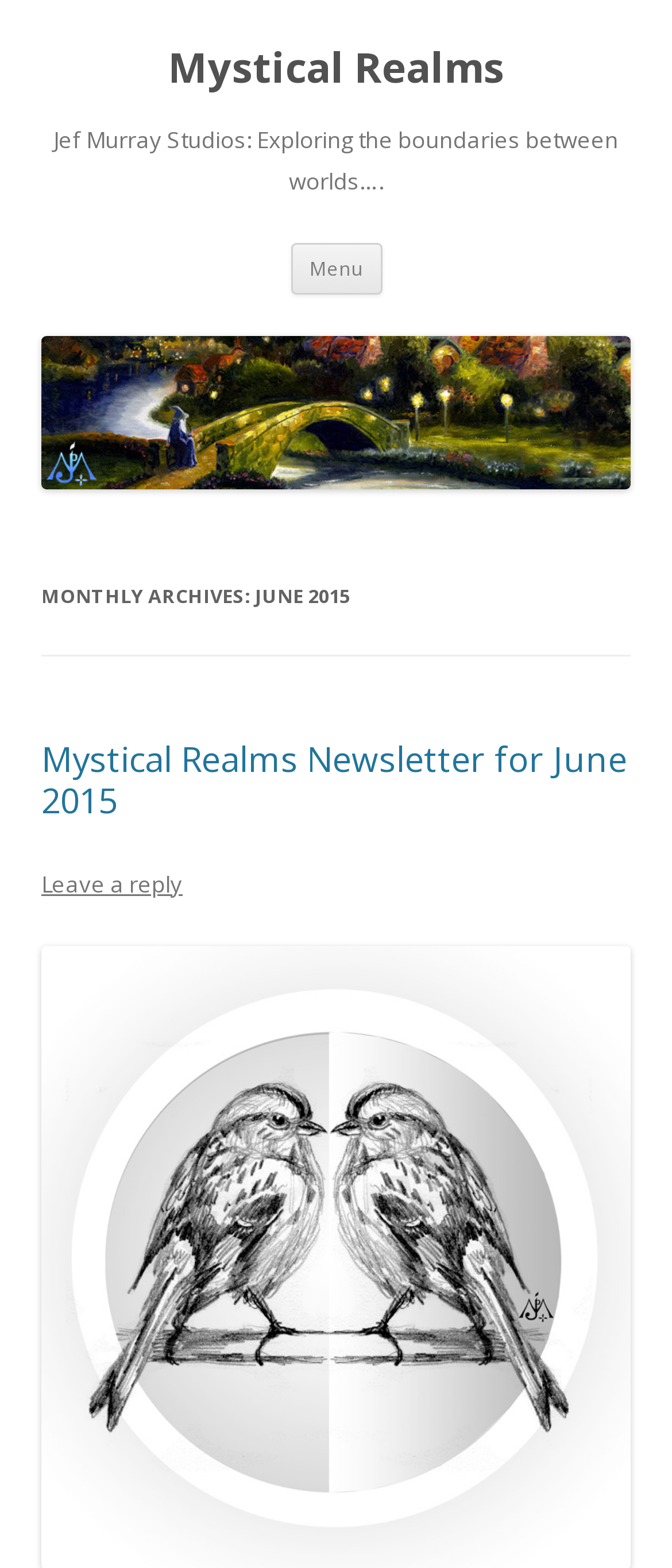What is the name of the studio?
Use the screenshot to answer the question with a single word or phrase.

Jef Murray Studios